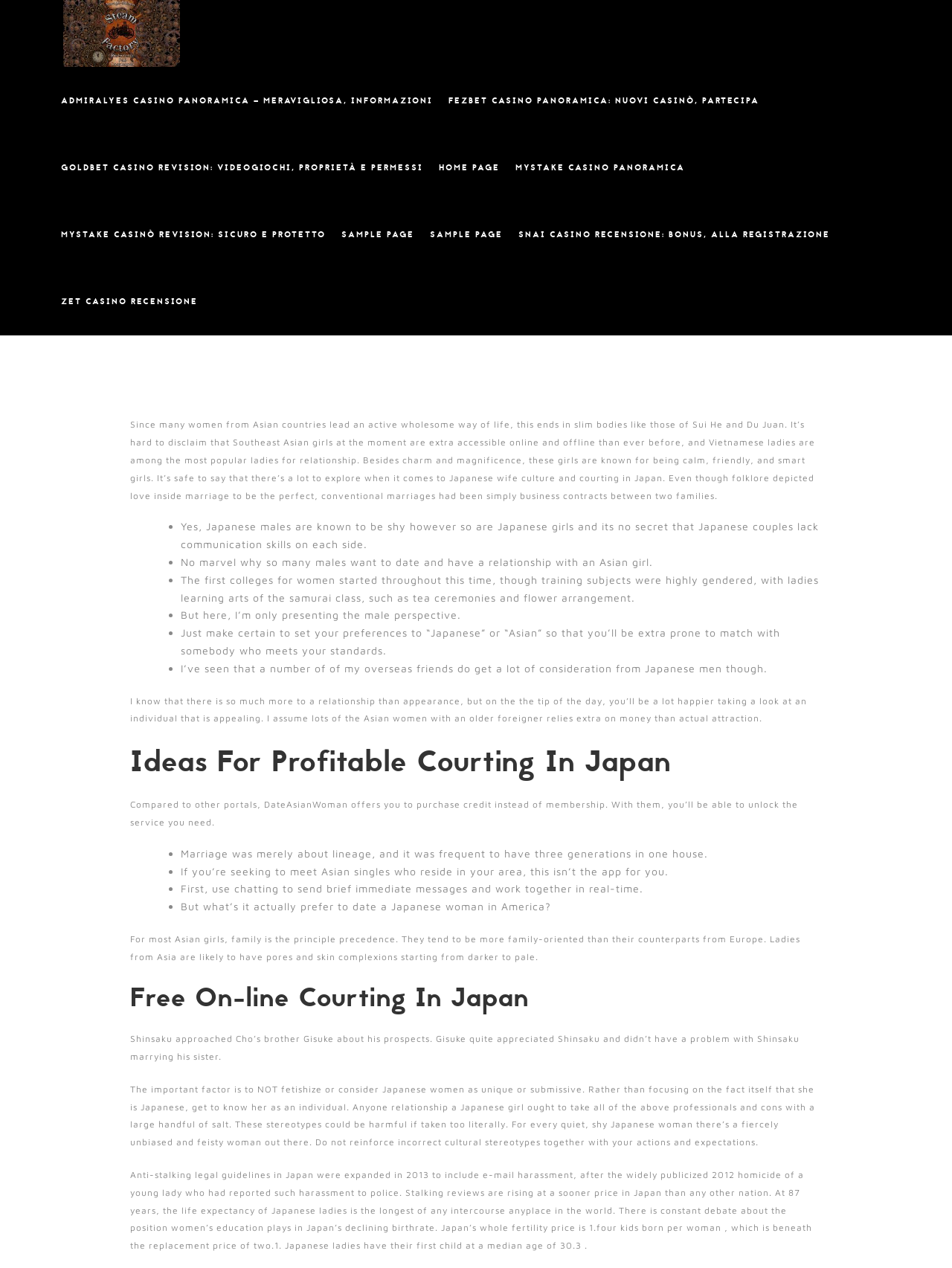Identify and provide the bounding box for the element described by: "Uncategorized".

[0.545, 0.18, 0.627, 0.19]